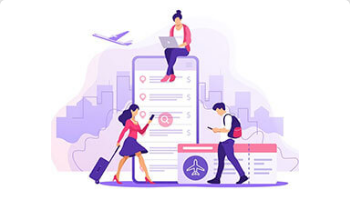Using the information in the image, give a comprehensive answer to the question: 
What is in the background of the image?

In the background of the image, there is a soft cityscape and an airplane silhouette in flight, which augments the theme of travel and connectivity, emphasizing the fast-paced nature of the travel industry.